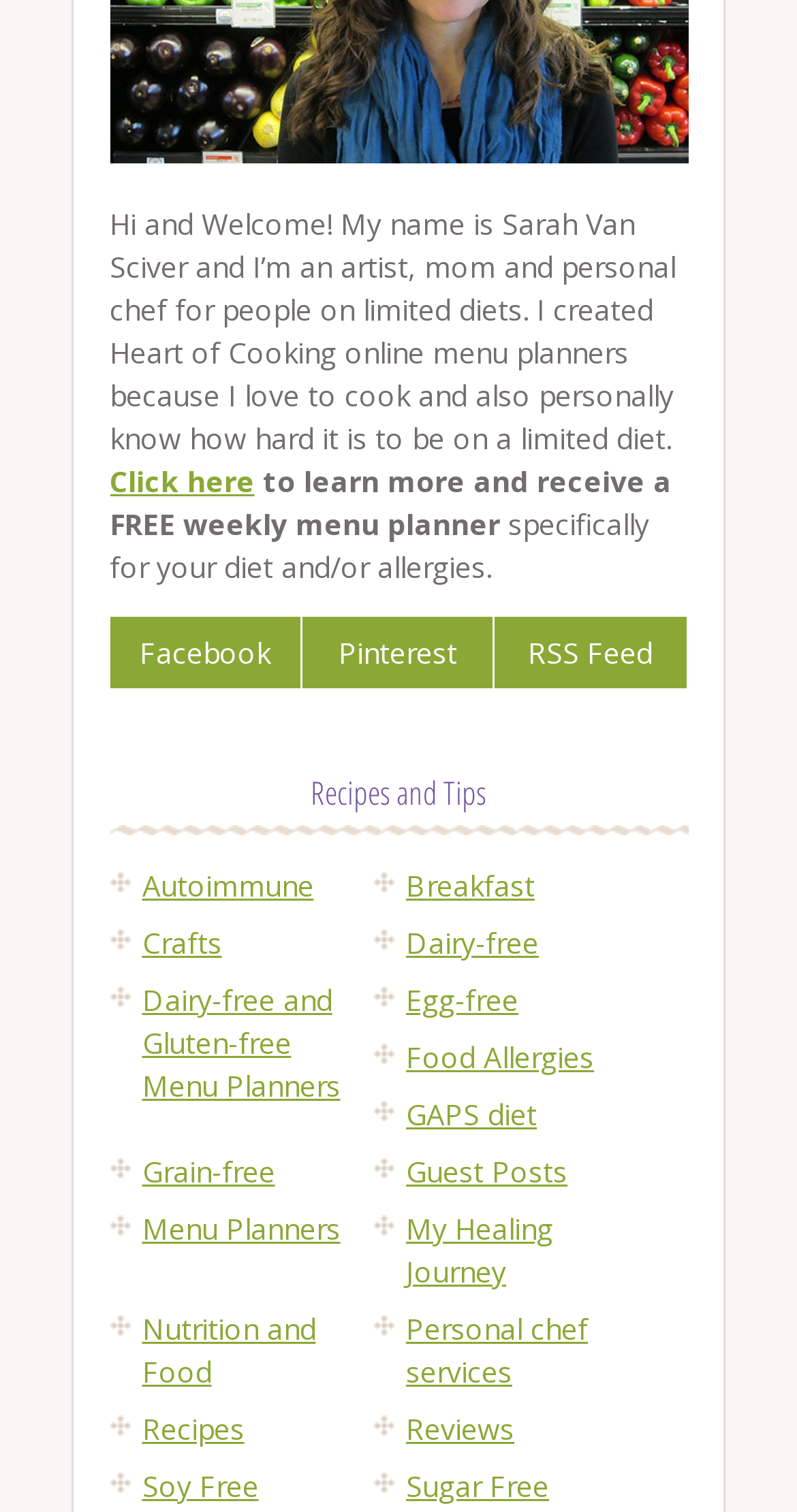What is the name of the service offered by the author?
Refer to the image and respond with a one-word or short-phrase answer.

Personal chef services